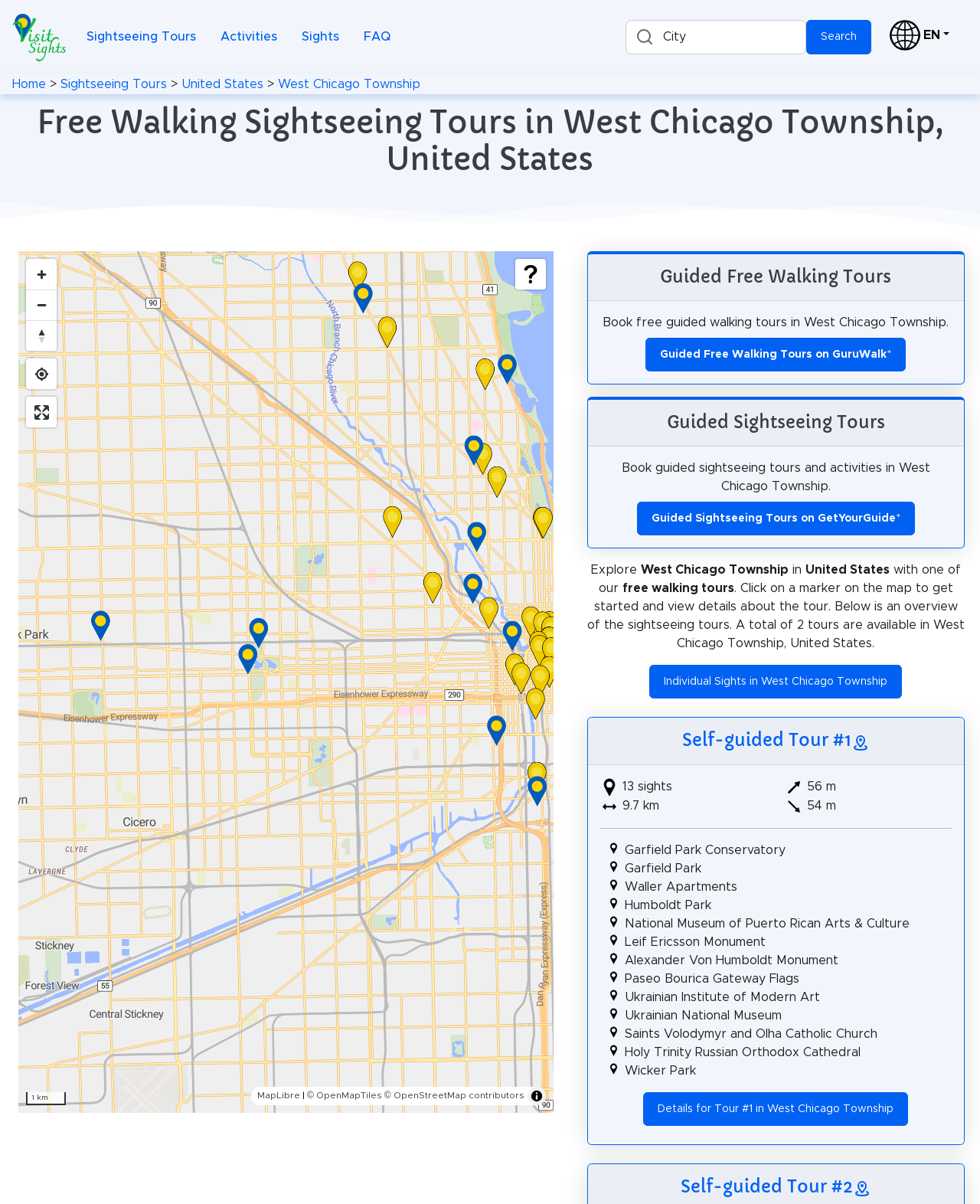Ascertain the bounding box coordinates for the UI element detailed here: "West Chicago Township". The coordinates should be provided as [left, top, right, bottom] with each value being a float between 0 and 1.

[0.284, 0.065, 0.429, 0.075]